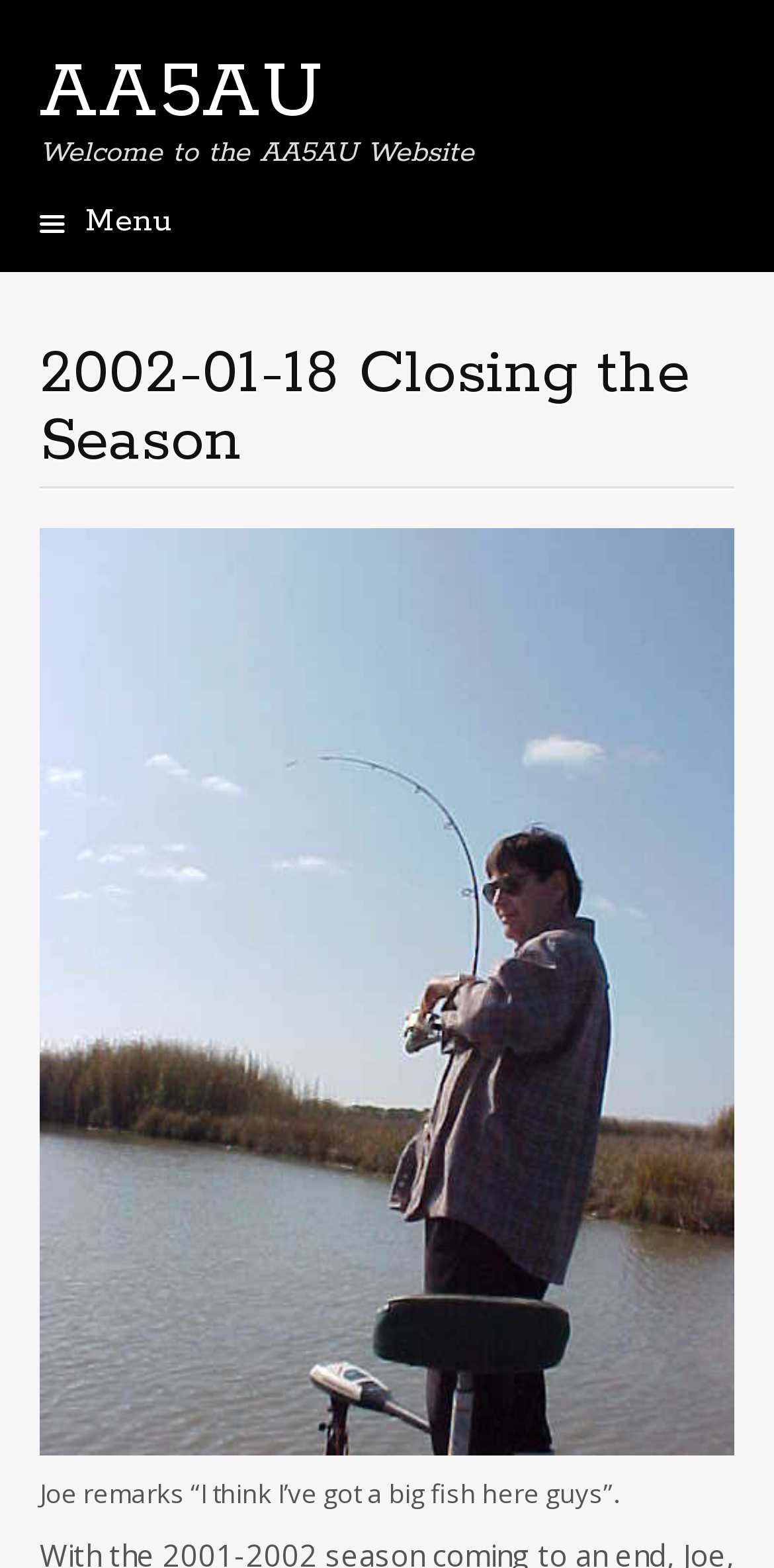How many headings are on the webpage?
Please use the visual content to give a single word or phrase answer.

3